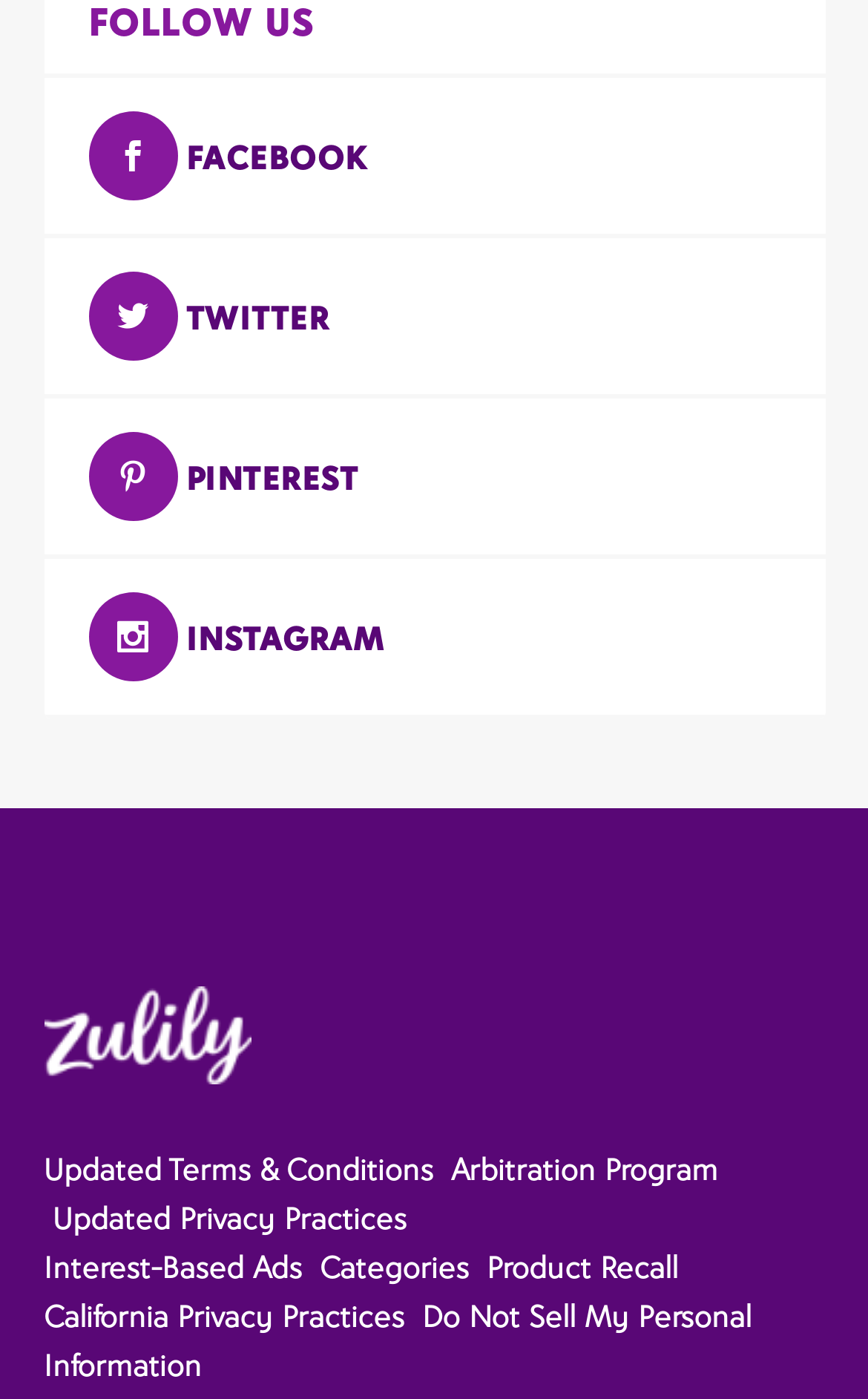Can you determine the bounding box coordinates of the area that needs to be clicked to fulfill the following instruction: "Check Updated Terms & Conditions"?

[0.05, 0.822, 0.499, 0.848]